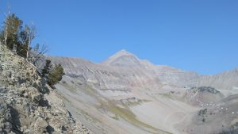Answer the question below in one word or phrase:
What is the color of the sky in the image?

Blue